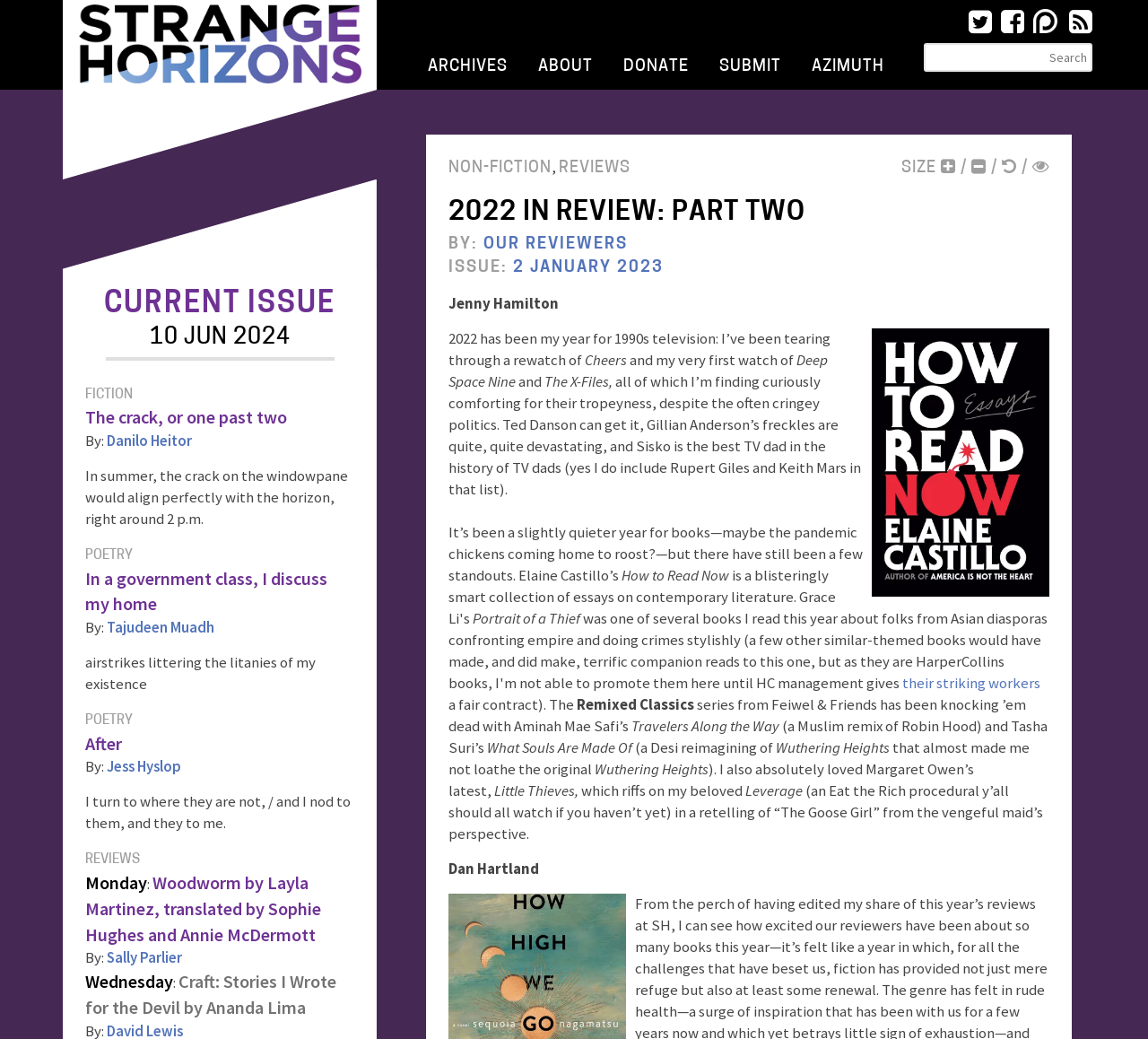Locate the coordinates of the bounding box for the clickable region that fulfills this instruction: "Search for something in the search box".

[0.805, 0.041, 0.952, 0.069]